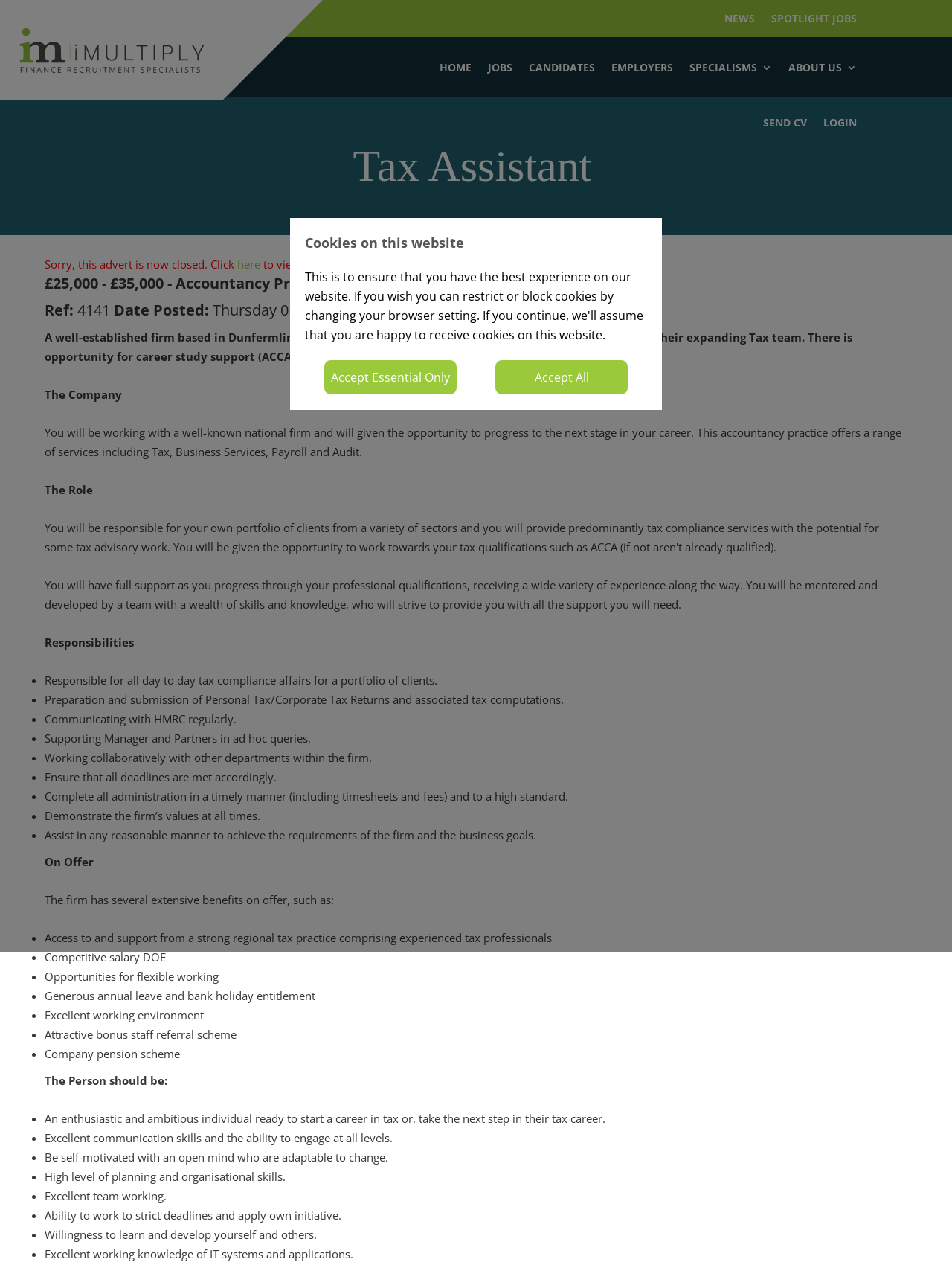Please answer the following question as detailed as possible based on the image: 
What type of firm is the employer?

The type of firm the employer is can be determined by reading the job description, which mentions that the employer is an 'Accountancy Practice'.